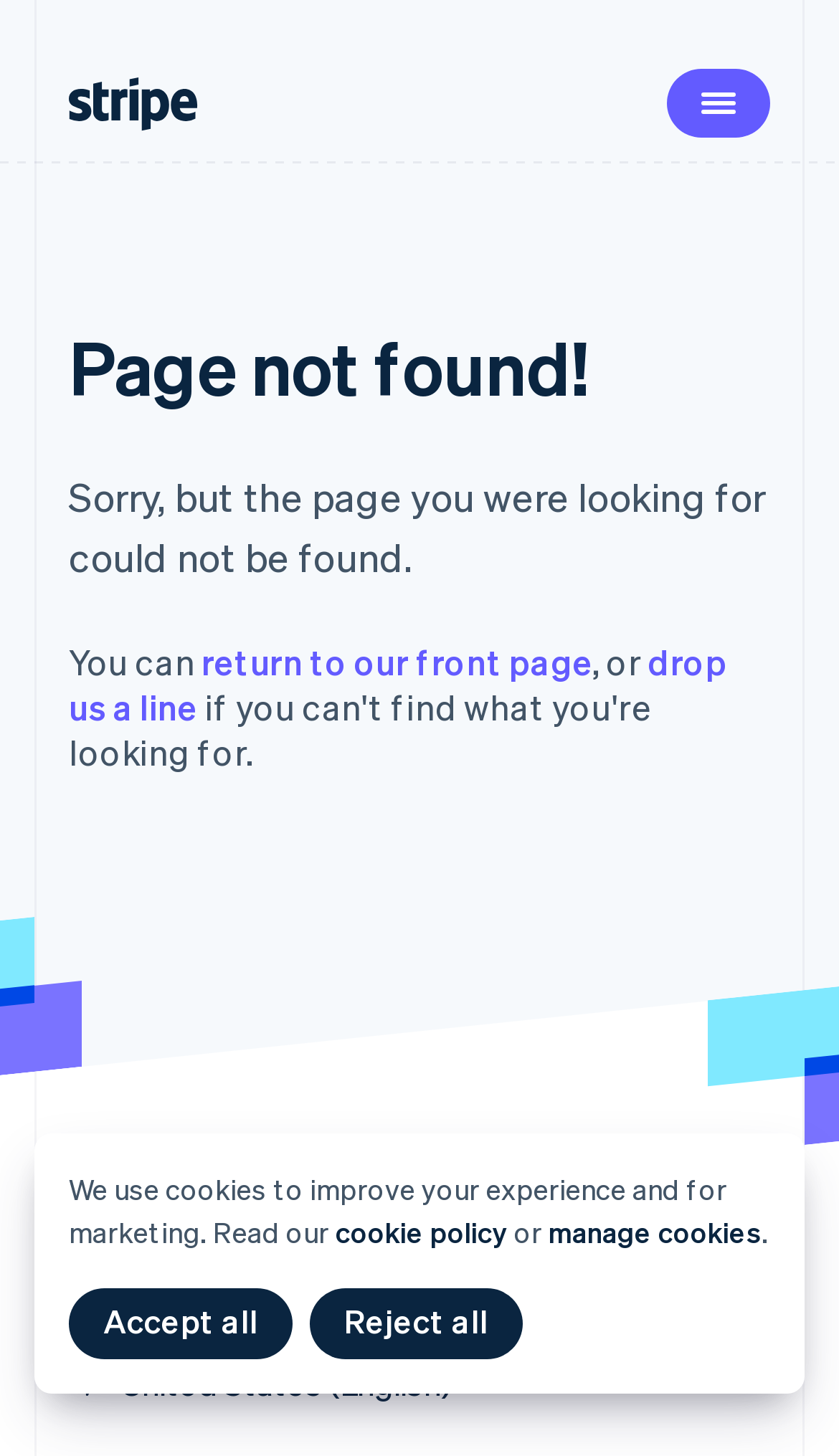Please indicate the bounding box coordinates for the clickable area to complete the following task: "Return to our front page". The coordinates should be specified as four float numbers between 0 and 1, i.e., [left, top, right, bottom].

[0.24, 0.439, 0.706, 0.47]